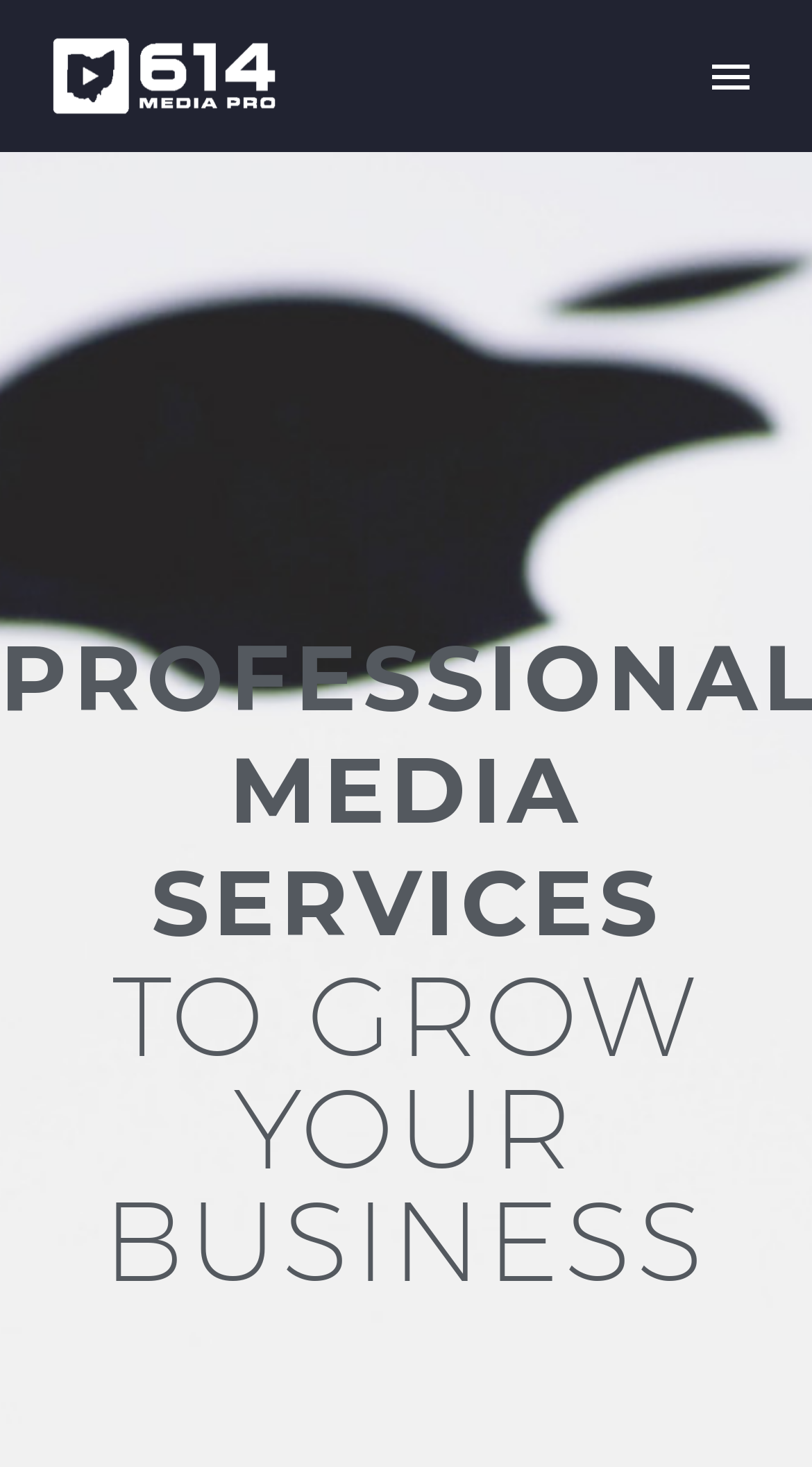Provide the bounding box coordinates for the specified HTML element described in this description: "Contact". The coordinates should be four float numbers ranging from 0 to 1, in the format [left, top, right, bottom].

[0.337, 0.192, 0.663, 0.226]